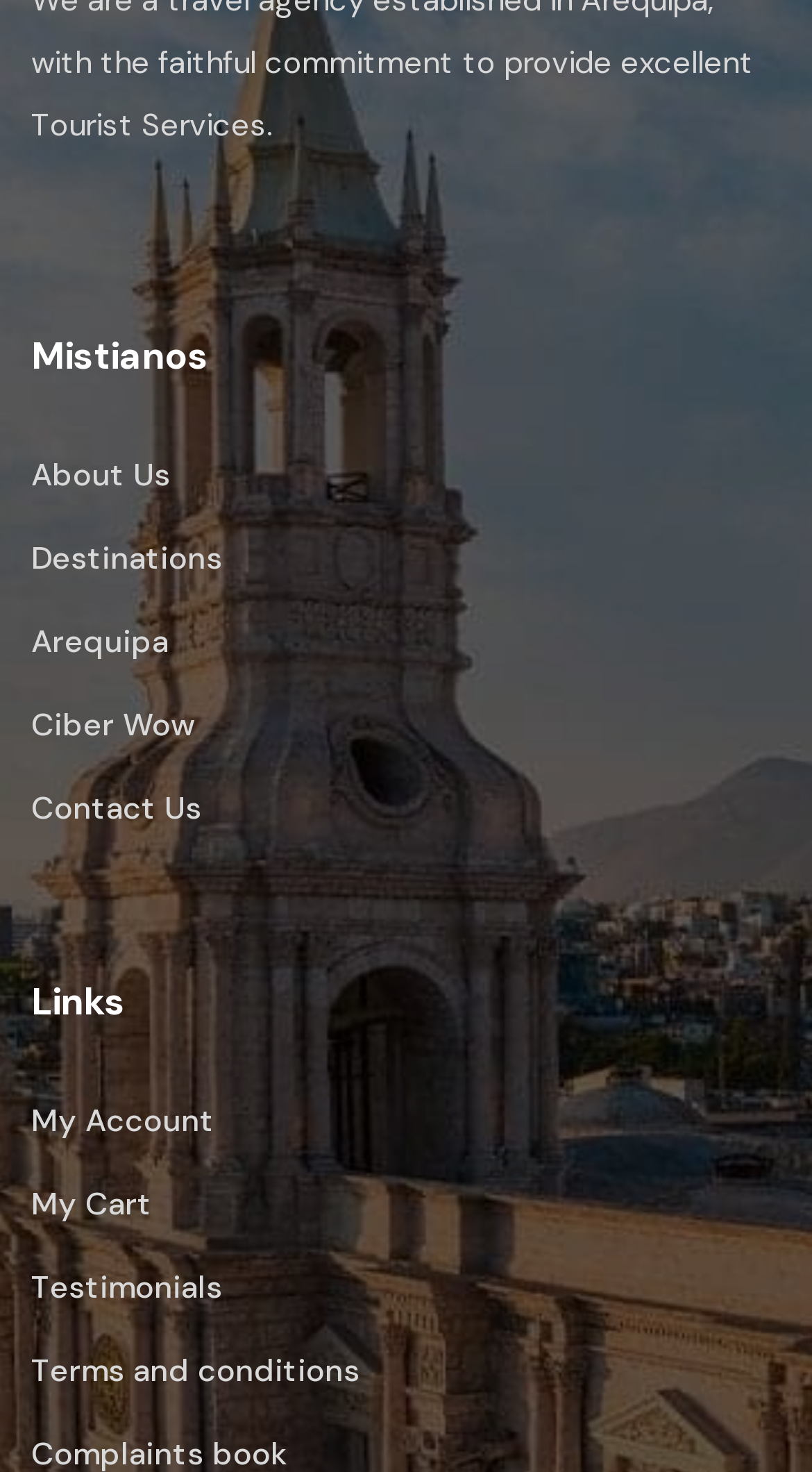Highlight the bounding box coordinates of the element that should be clicked to carry out the following instruction: "view terms and conditions". The coordinates must be given as four float numbers ranging from 0 to 1, i.e., [left, top, right, bottom].

[0.038, 0.907, 0.444, 0.955]